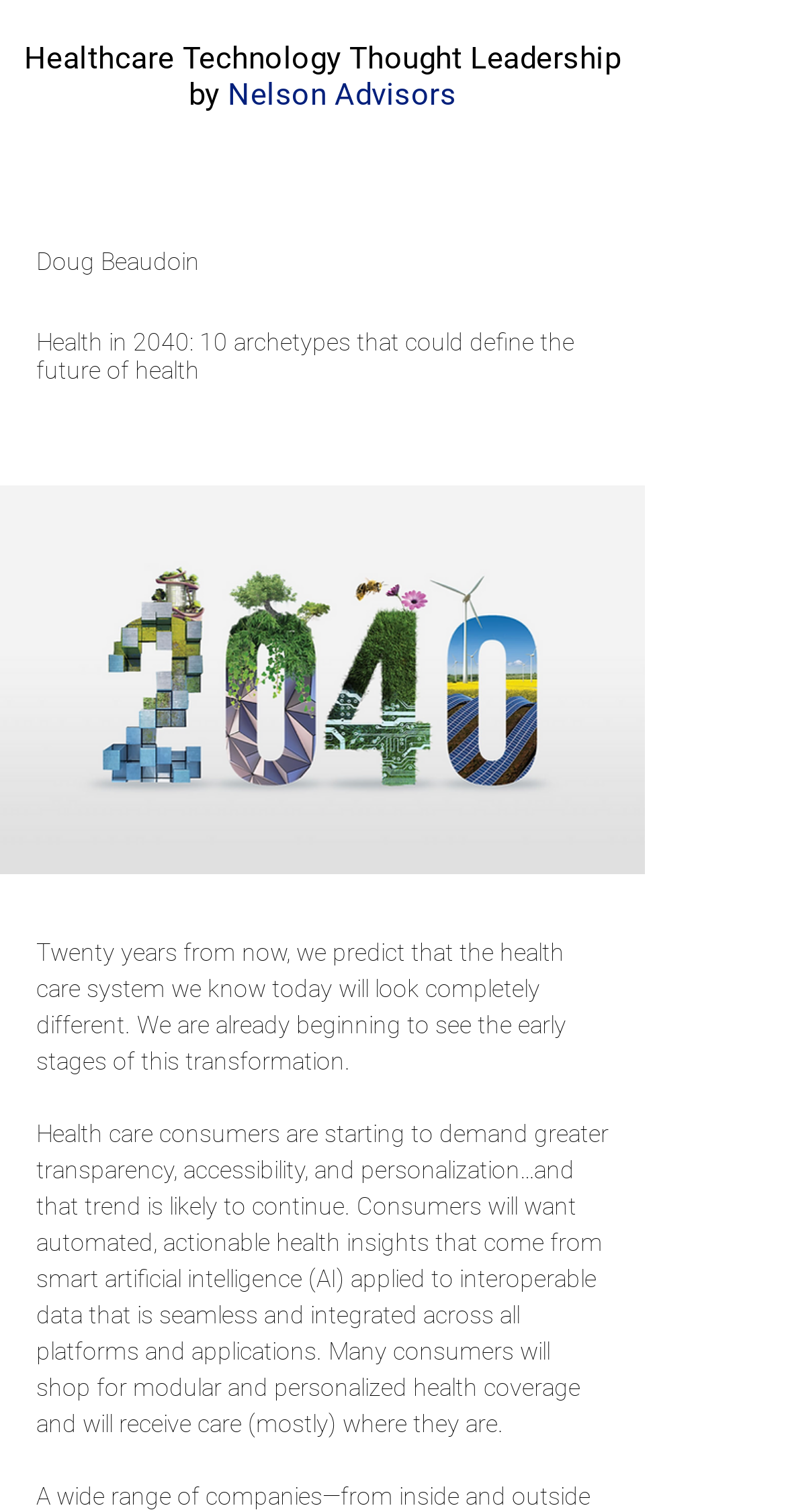Please analyze the image and provide a thorough answer to the question:
What is the predicted change in healthcare system?

According to the StaticText 'Twenty years from now, we predict that the health care system we know today will look completely different...', the predicted change in healthcare system is that it will look completely different.